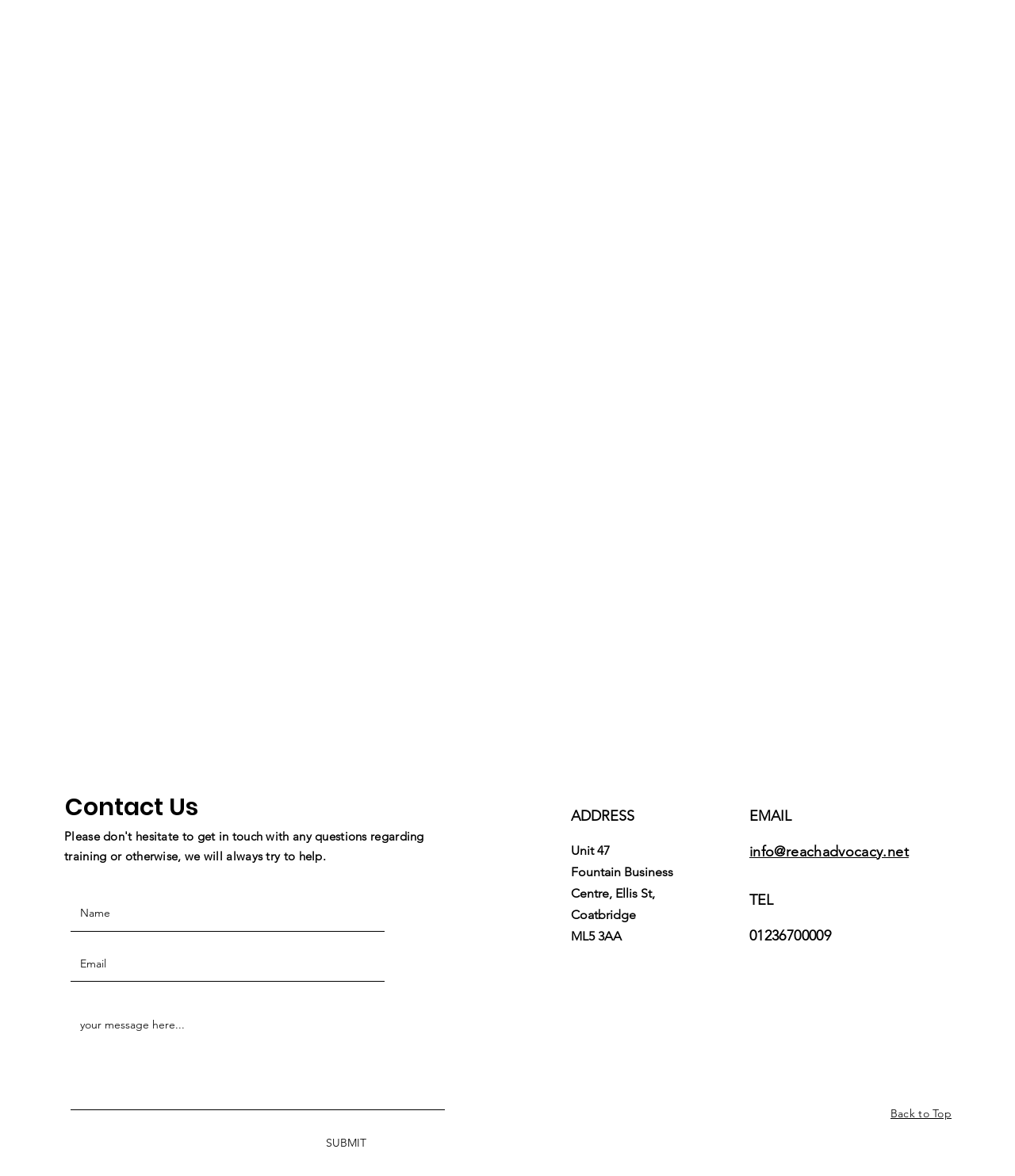What social media platforms are listed?
Please respond to the question with a detailed and well-explained answer.

The social media platforms listed are LinkedIn, Instagram, and Twitter which are mentioned in the link elements with IDs 398, 399, and 400 under the 'Social Bar' list.